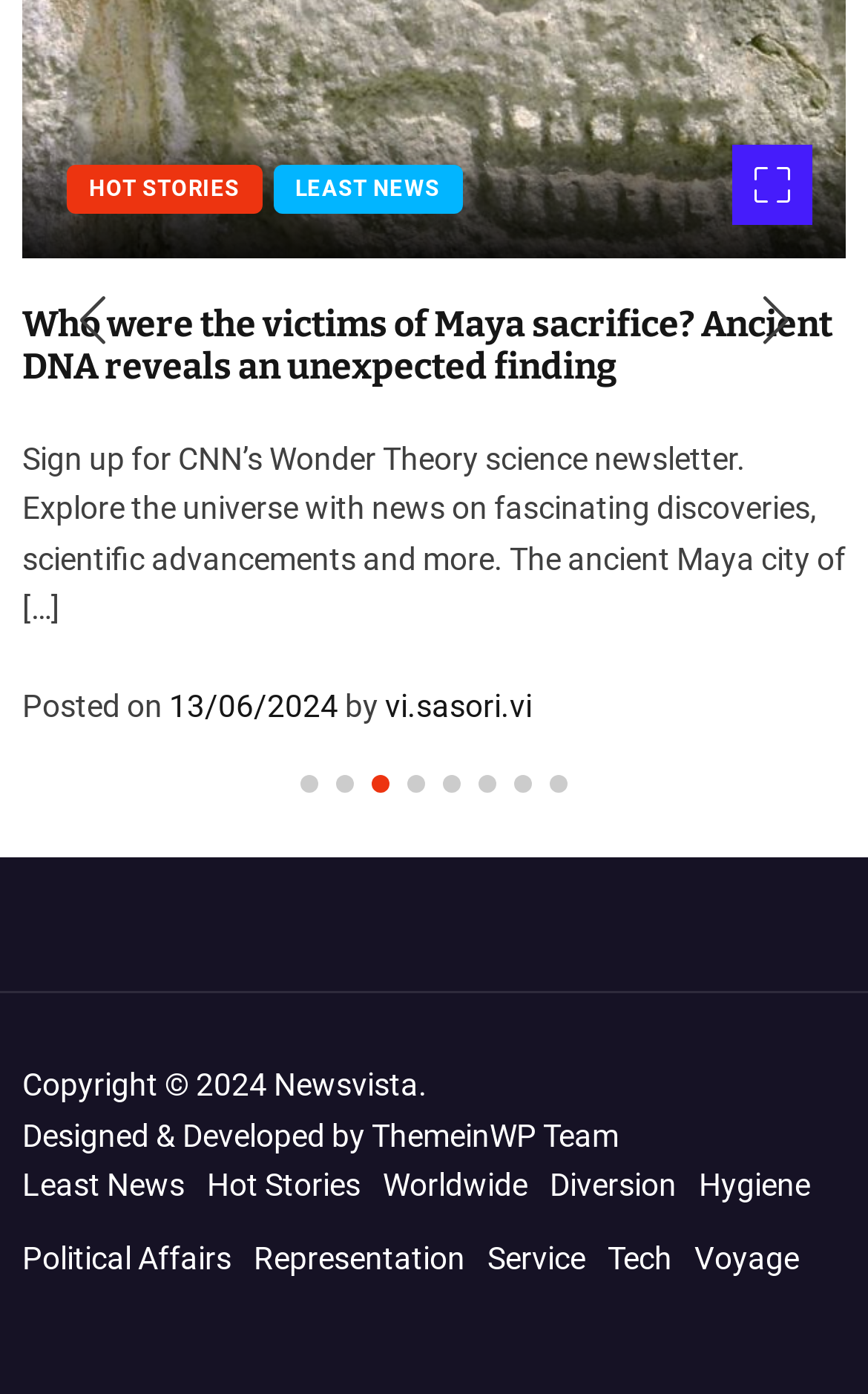Find and specify the bounding box coordinates that correspond to the clickable region for the instruction: "View the post dated '13/06/2024'".

[0.361, 0.457, 0.556, 0.483]